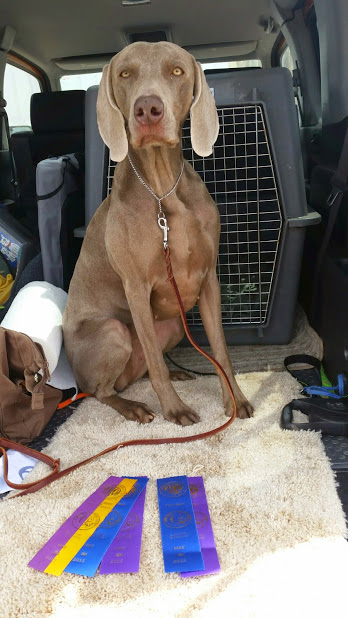What do the colorful ribbons in front of the dog represent?
Please provide a single word or phrase as your answer based on the screenshot.

the dog's achievements in dog shows